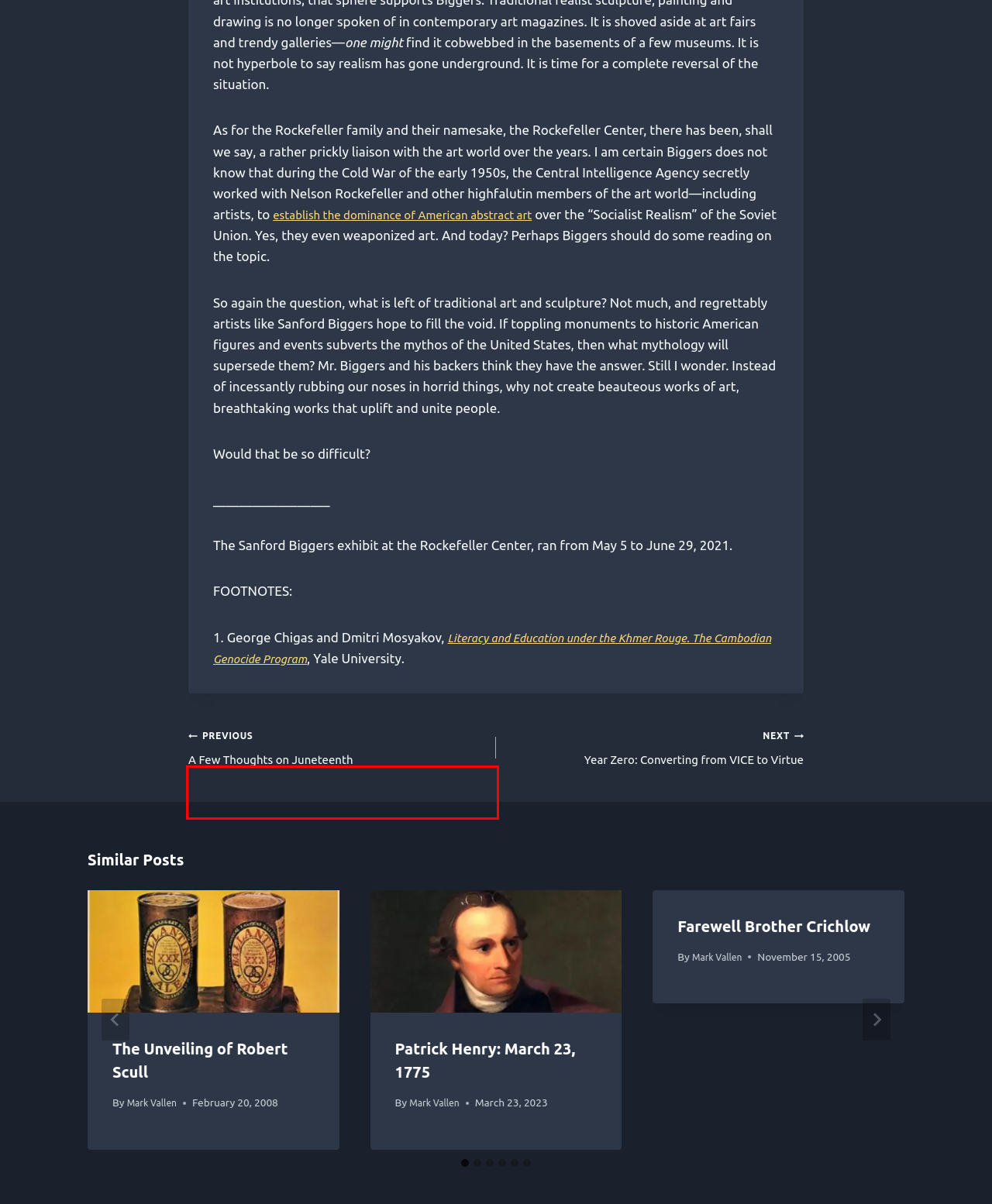You are given a screenshot of a webpage within which there is a red rectangle bounding box. Please choose the best webpage description that matches the new webpage after clicking the selected element in the bounding box. Here are the options:
A. Literacy and Education under the Khmer Rouge
 | Genocide Studies Program
B. The 54th Massachusetts and the Second Battle of Fort Wagner (U.S. National Park Service)
C. Farewell Brother Crichlow | Art for a Change
D. Year Zero: Converting from VICE to Virtue | Art for a Change
E. Mark Vallen | Art for a Change
F. A Few Thoughts on Juneteenth | Art for a Change
G. dne-frontend-builder
H. William H. Carney (U.S. National Park Service)

F